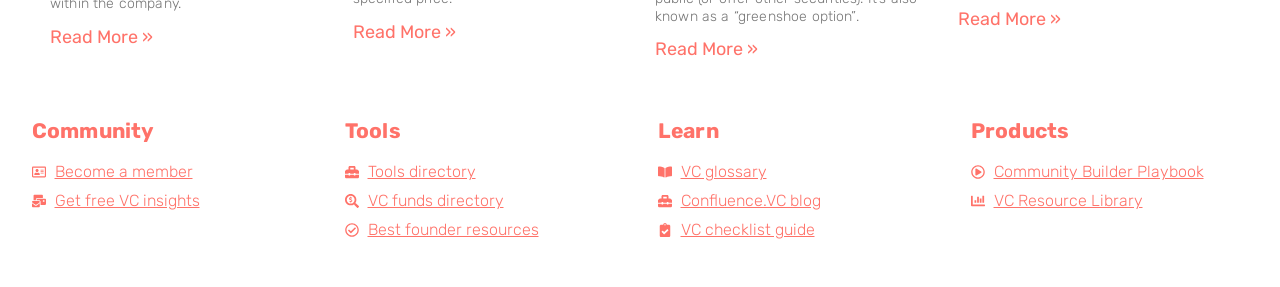Please provide a detailed answer to the question below based on the screenshot: 
What is the main category of the first link?

The first link is 'Read more about What is an Operating Agreement?: Who Needs It and Why along with 6 Crucial Points to Include', which suggests that the main category of this link is related to Operating Agreement.